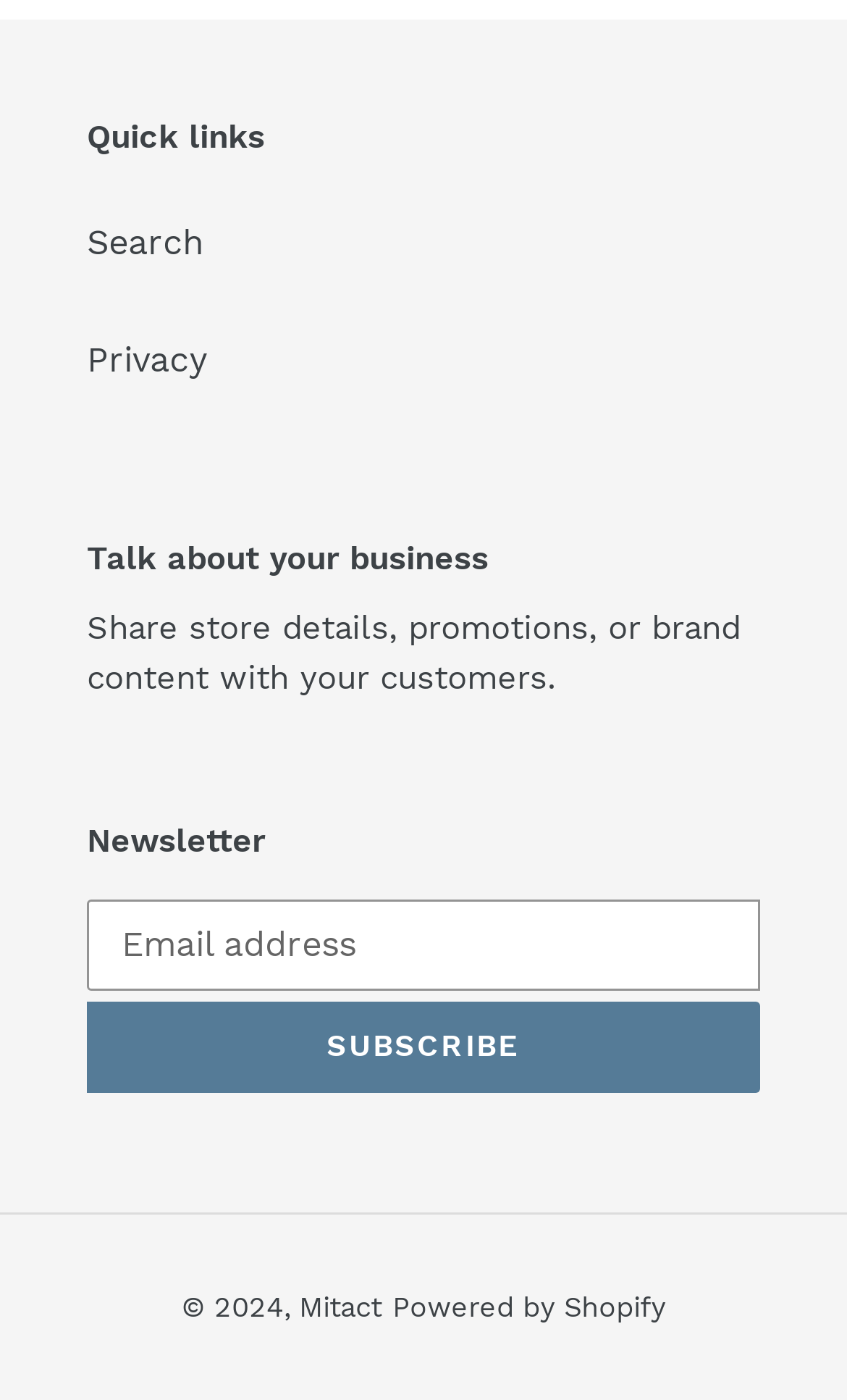What is the copyright year of the website?
Please craft a detailed and exhaustive response to the question.

The copyright information is displayed at the bottom of the webpage, stating '© 2024', indicating that the website's copyright is valid for the year 2024.